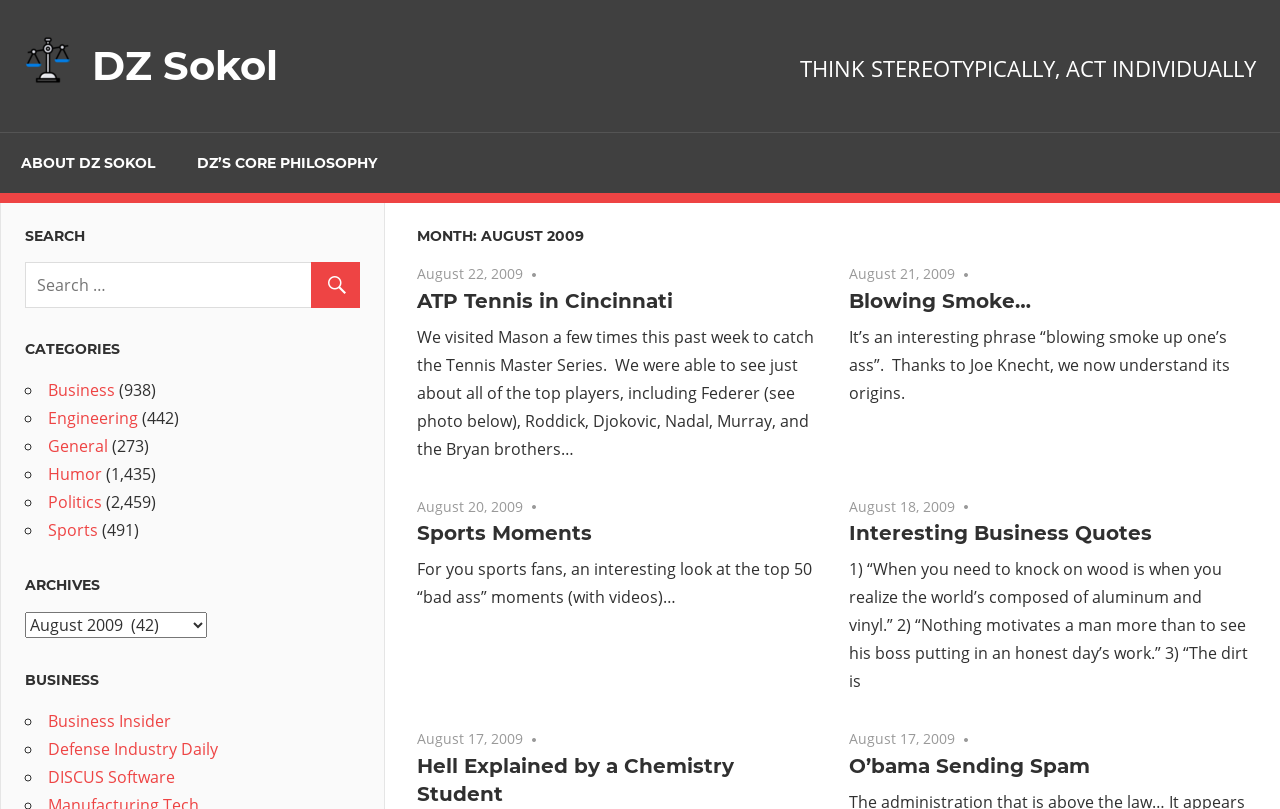What is the date of the last article on the webpage?
Look at the image and respond with a one-word or short phrase answer.

August 17, 2009